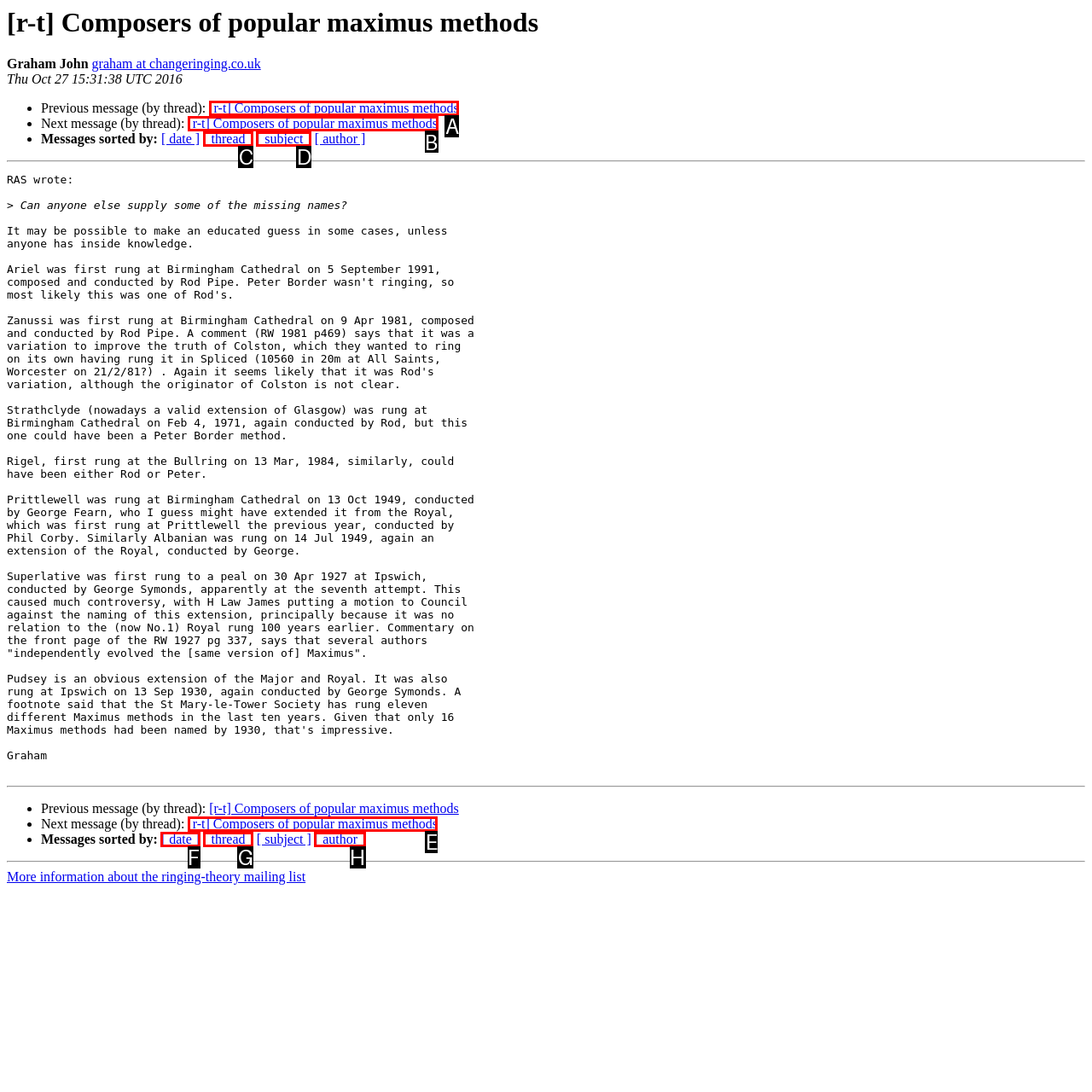Determine which option should be clicked to carry out this task: View next message in thread
State the letter of the correct choice from the provided options.

B